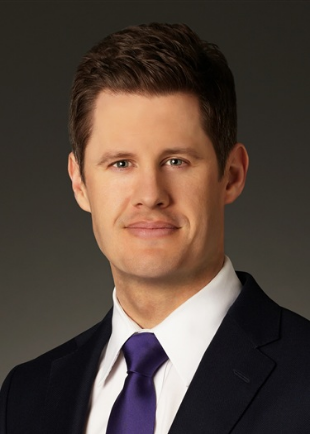What is the color of Sean Damm's tie?
Based on the image, respond with a single word or phrase.

Dark